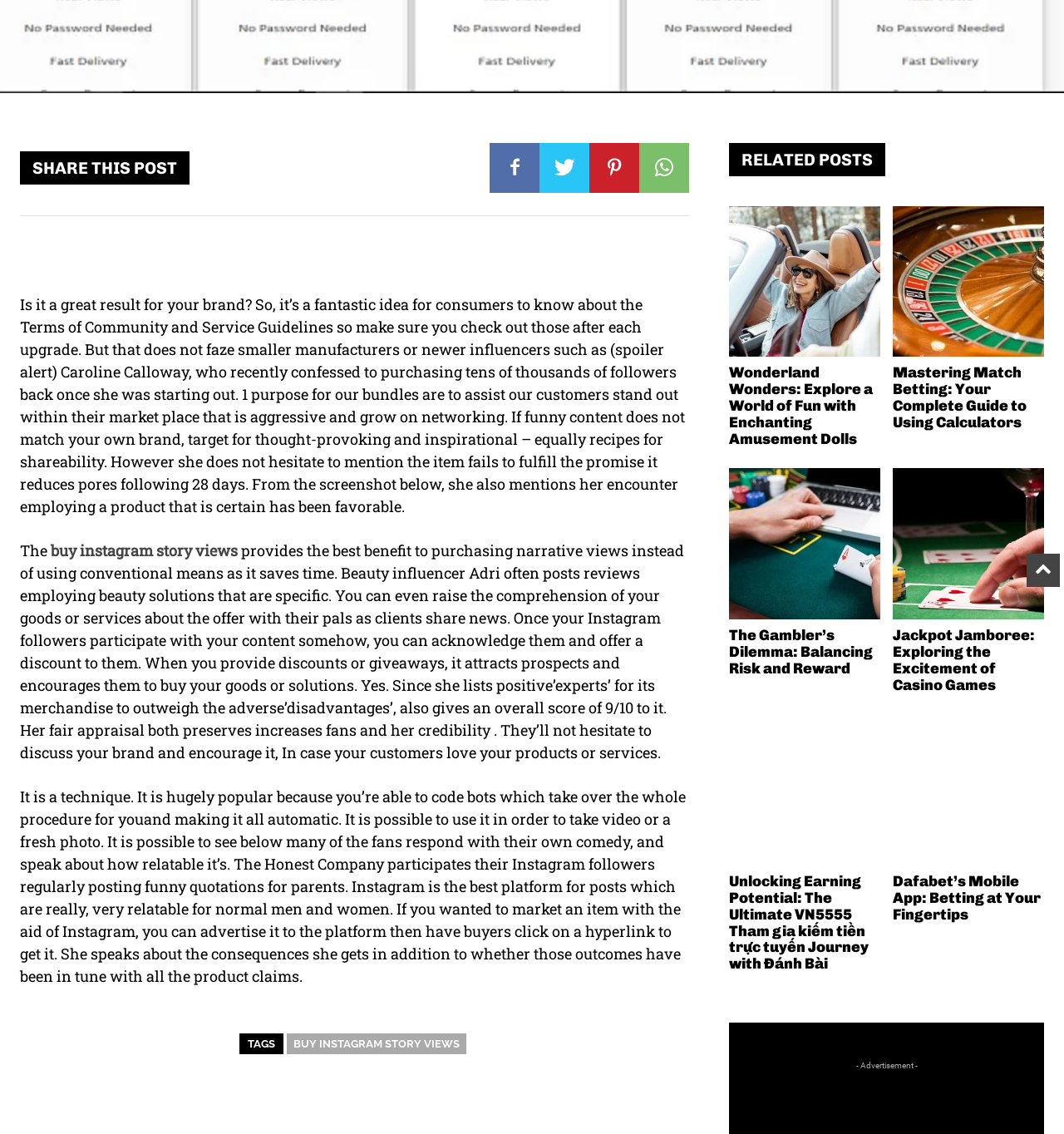Determine the bounding box coordinates for the UI element with the following description: "buy instagram story views". The coordinates should be four float numbers between 0 and 1, represented as [left, top, right, bottom].

[0.27, 0.911, 0.438, 0.929]